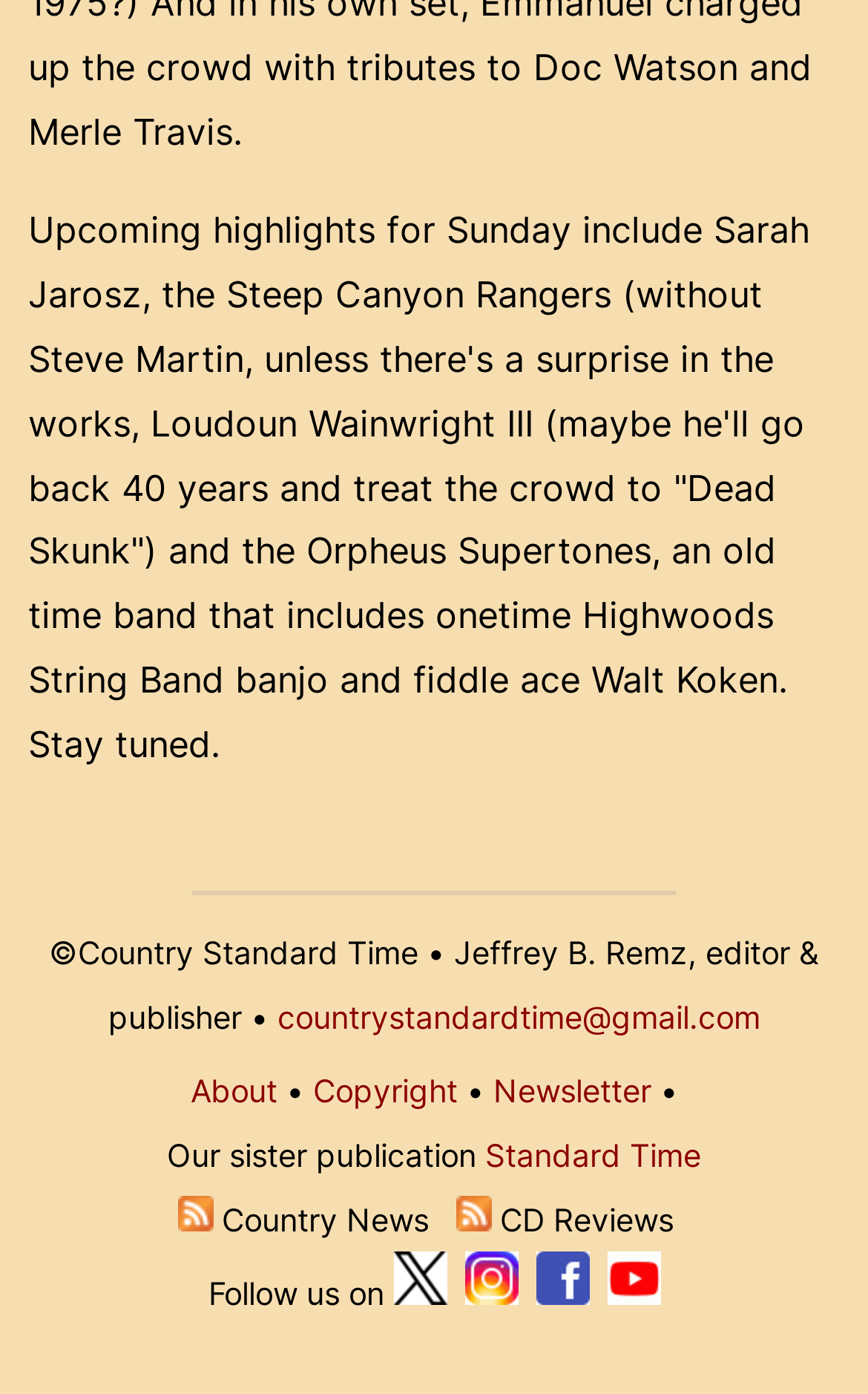Using the information in the image, give a comprehensive answer to the question: 
How many social media platforms are mentioned?

I counted the number of social media platforms mentioned by looking at the links and images at the bottom of the page, which are Twitter, Instagram, Facebook, and YouTube.